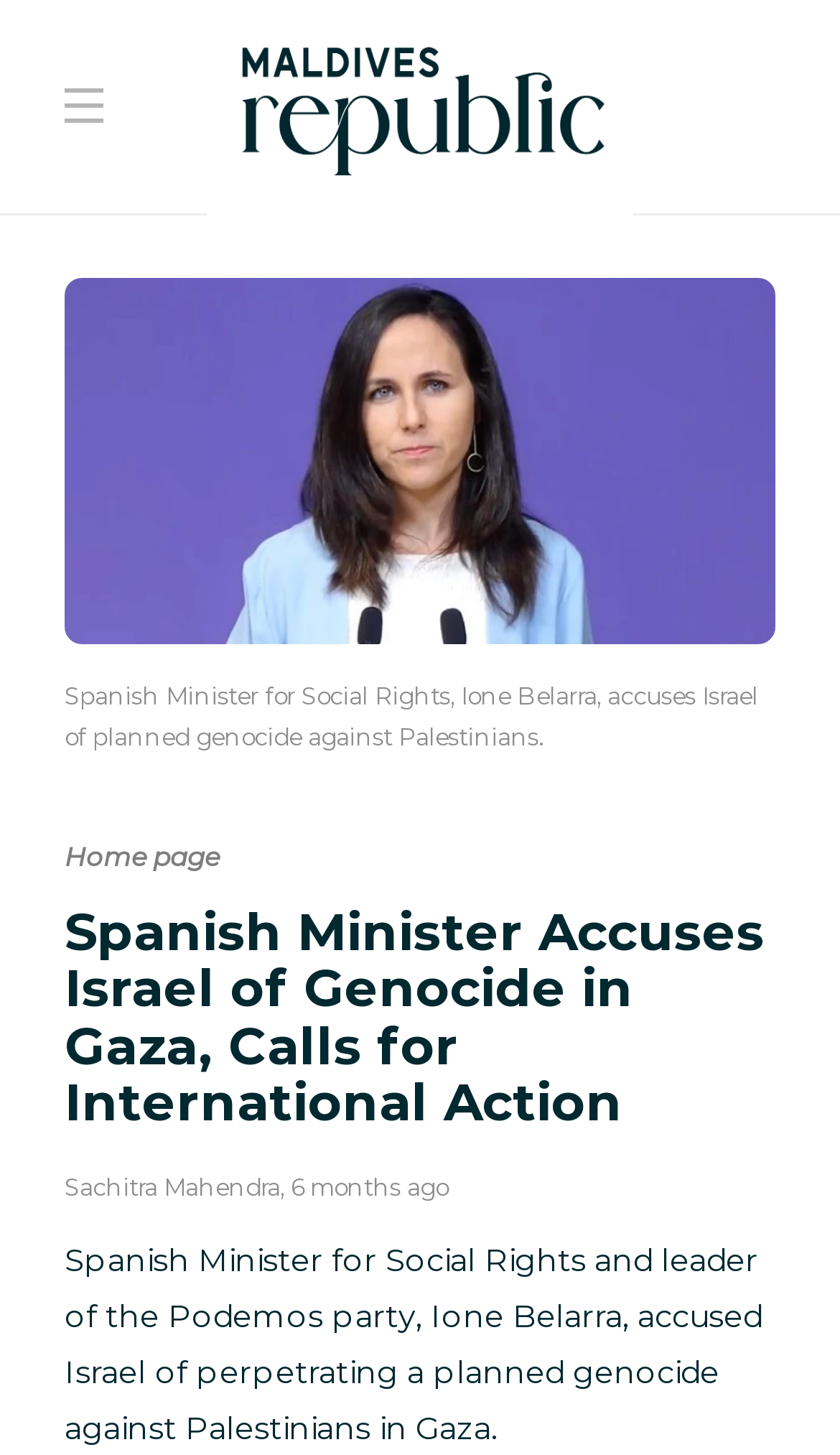Give a one-word or phrase response to the following question: What is the party of Ione Belarra?

Podemos